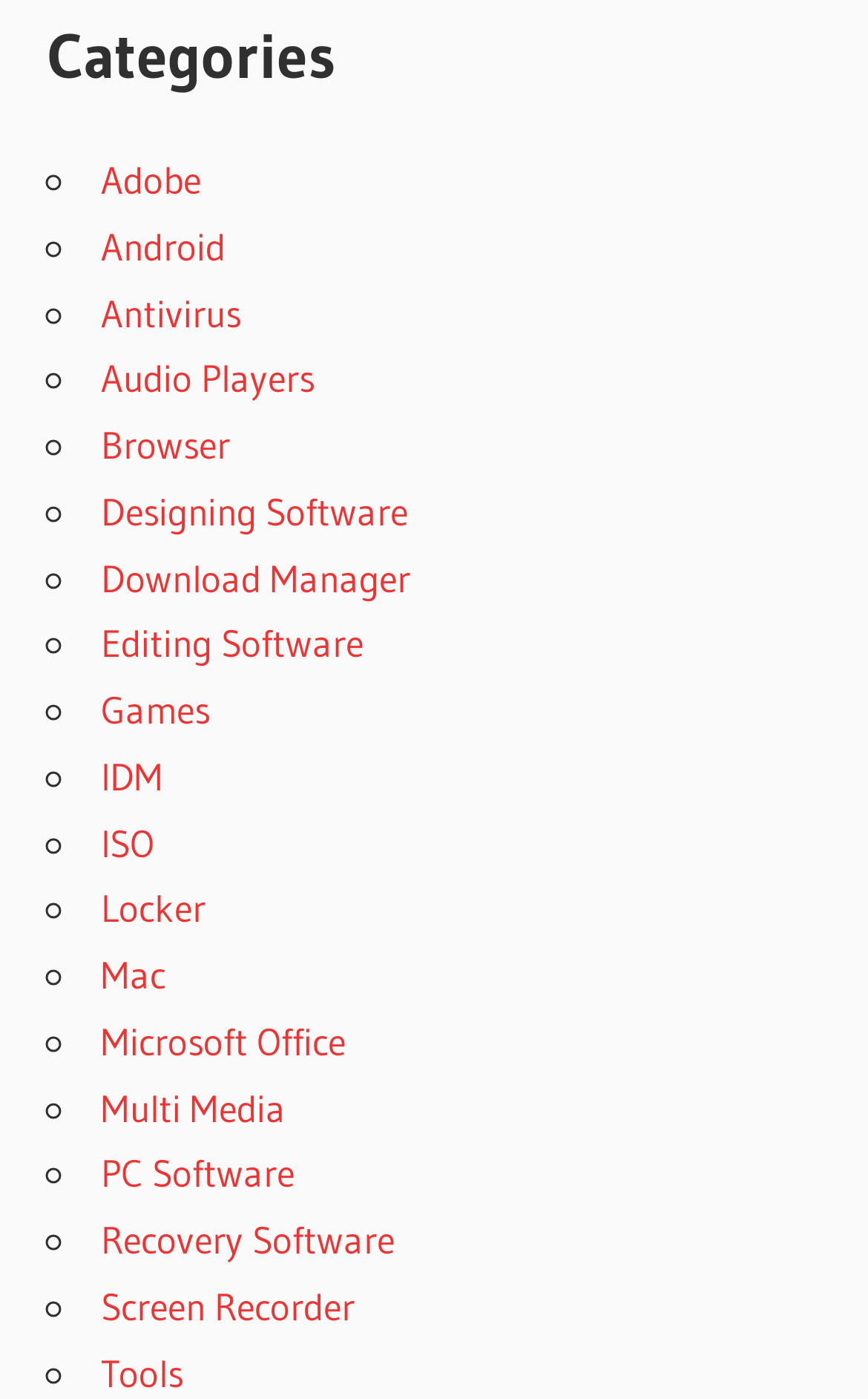Identify the bounding box coordinates of the region that needs to be clicked to carry out this instruction: "Browse the category Designing Software". Provide these coordinates as four float numbers ranging from 0 to 1, i.e., [left, top, right, bottom].

[0.116, 0.348, 0.47, 0.382]